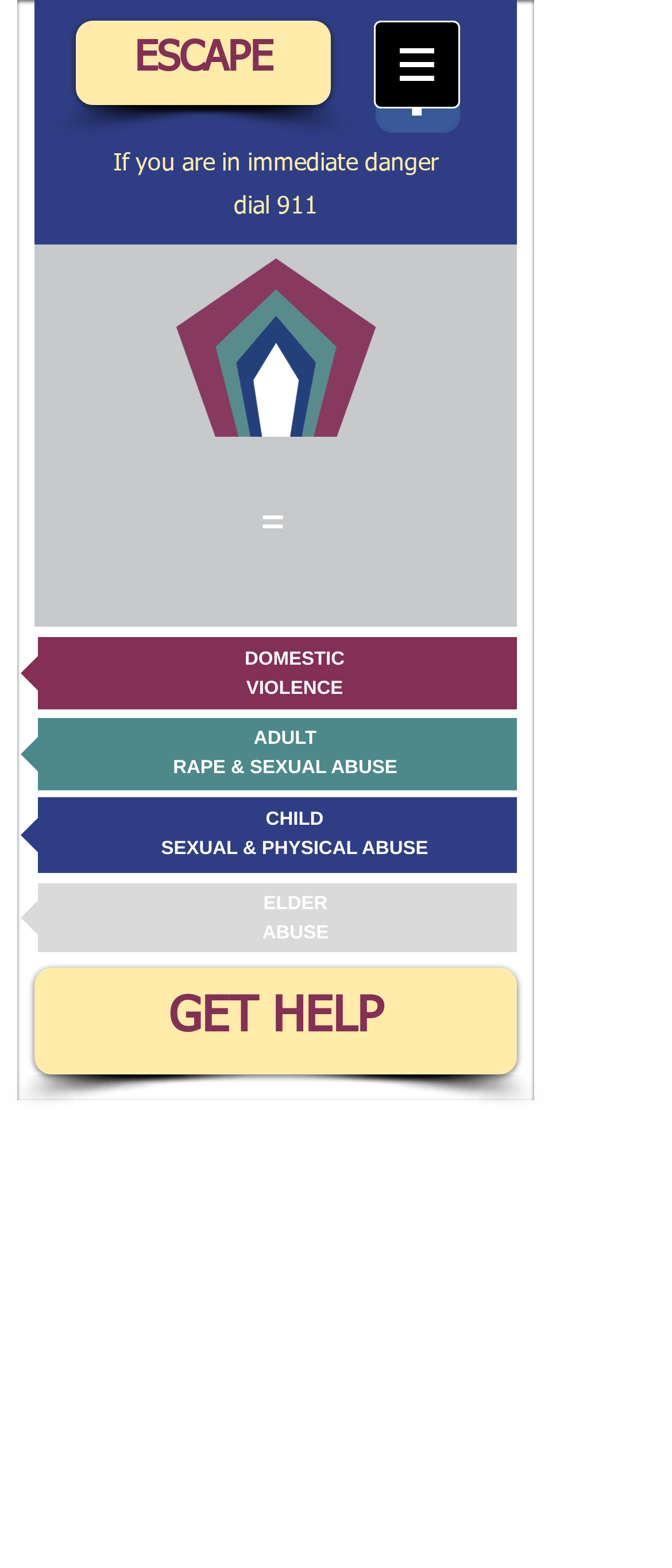Locate and provide the bounding box coordinates for the HTML element that matches this description: "GET HELP".

[0.051, 0.618, 0.769, 0.686]